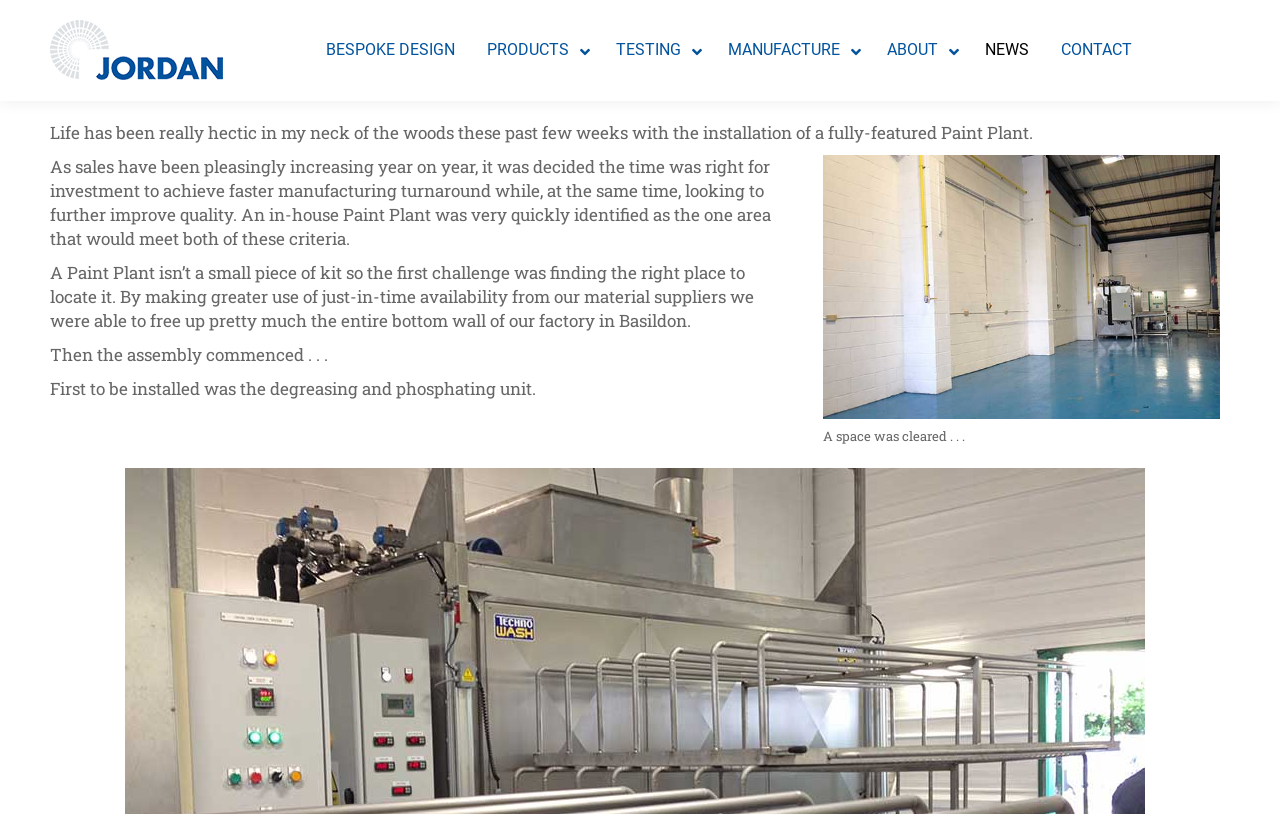Locate the bounding box coordinates of the element you need to click to accomplish the task described by this instruction: "Go to the news page".

[0.757, 0.0, 0.816, 0.124]